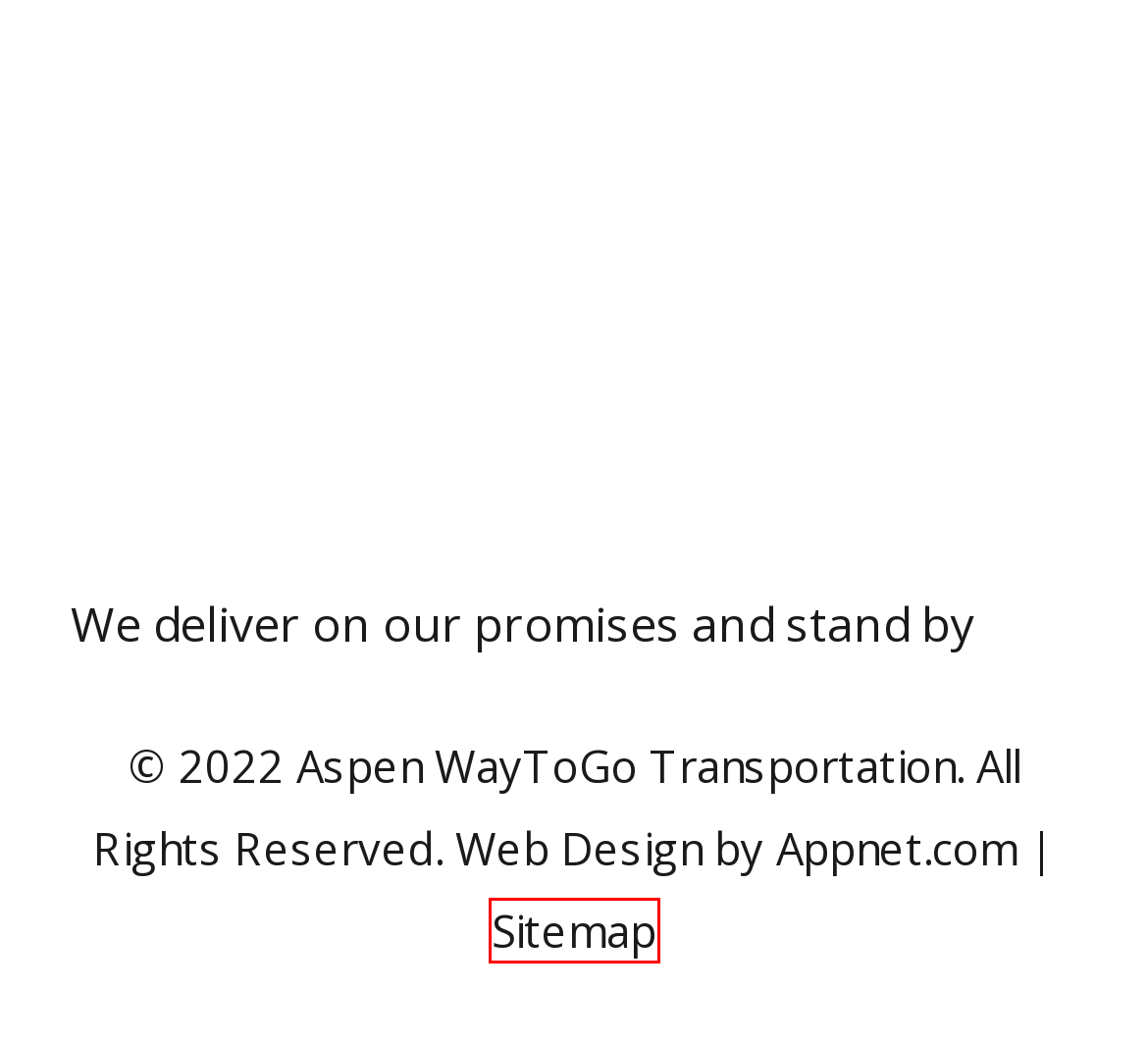You have a screenshot of a webpage with a red bounding box around an element. Select the webpage description that best matches the new webpage after clicking the element within the red bounding box. Here are the descriptions:
A. Your Trusted Luxury Private Car Service in Aspen Snowmass
B. Find Our Rates and Exclusive Deals for Transportation Services
C. Transport Airport - Private - Colorado - Aspen
D. Luxury Car Service - Aspen - Colorado
E. Aspen Car Services | Aspen WayToGo | Private Car Service | CO
F. Private Transportation Service  - Aspen Way to Go
G. Learn More About Us - Aspen WayToGo Transportation
H. Colorado - Car Service - Aspen

C